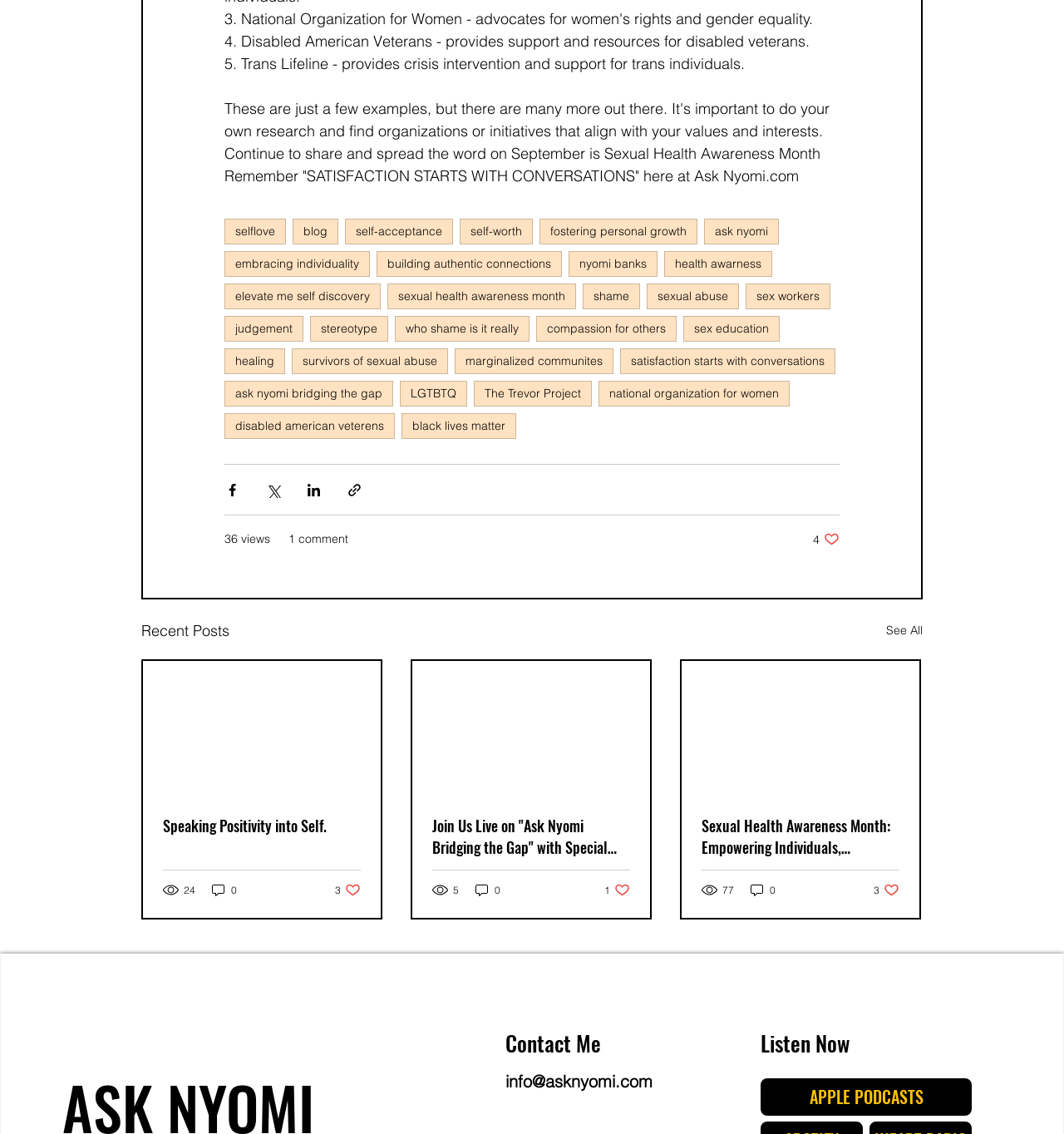Please locate the bounding box coordinates of the element's region that needs to be clicked to follow the instruction: "Contact Nyomi via email". The bounding box coordinates should be provided as four float numbers between 0 and 1, i.e., [left, top, right, bottom].

[0.475, 0.944, 0.613, 0.963]